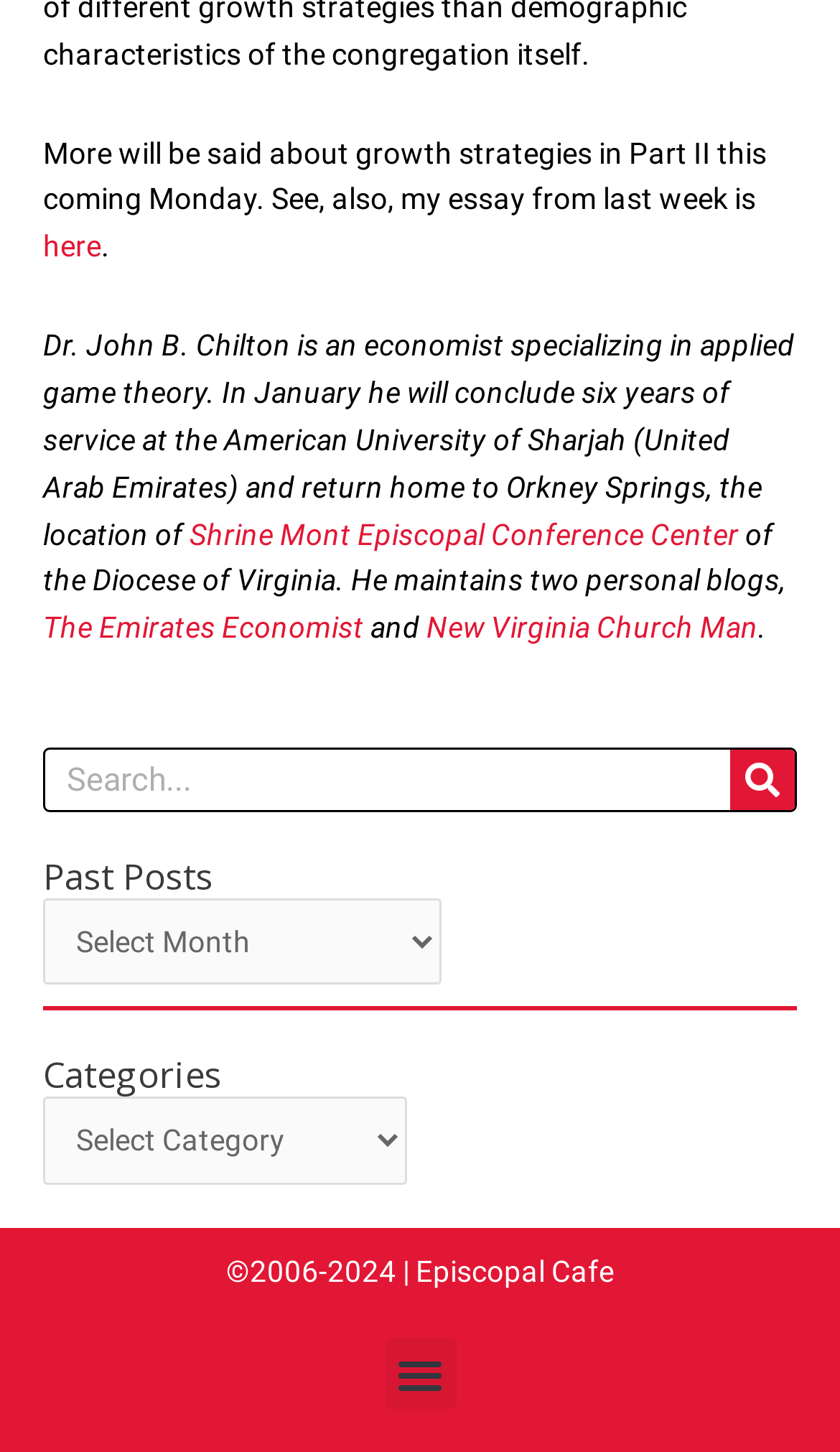Please identify the bounding box coordinates of the clickable region that I should interact with to perform the following instruction: "search for something". The coordinates should be expressed as four float numbers between 0 and 1, i.e., [left, top, right, bottom].

[0.051, 0.515, 0.949, 0.56]